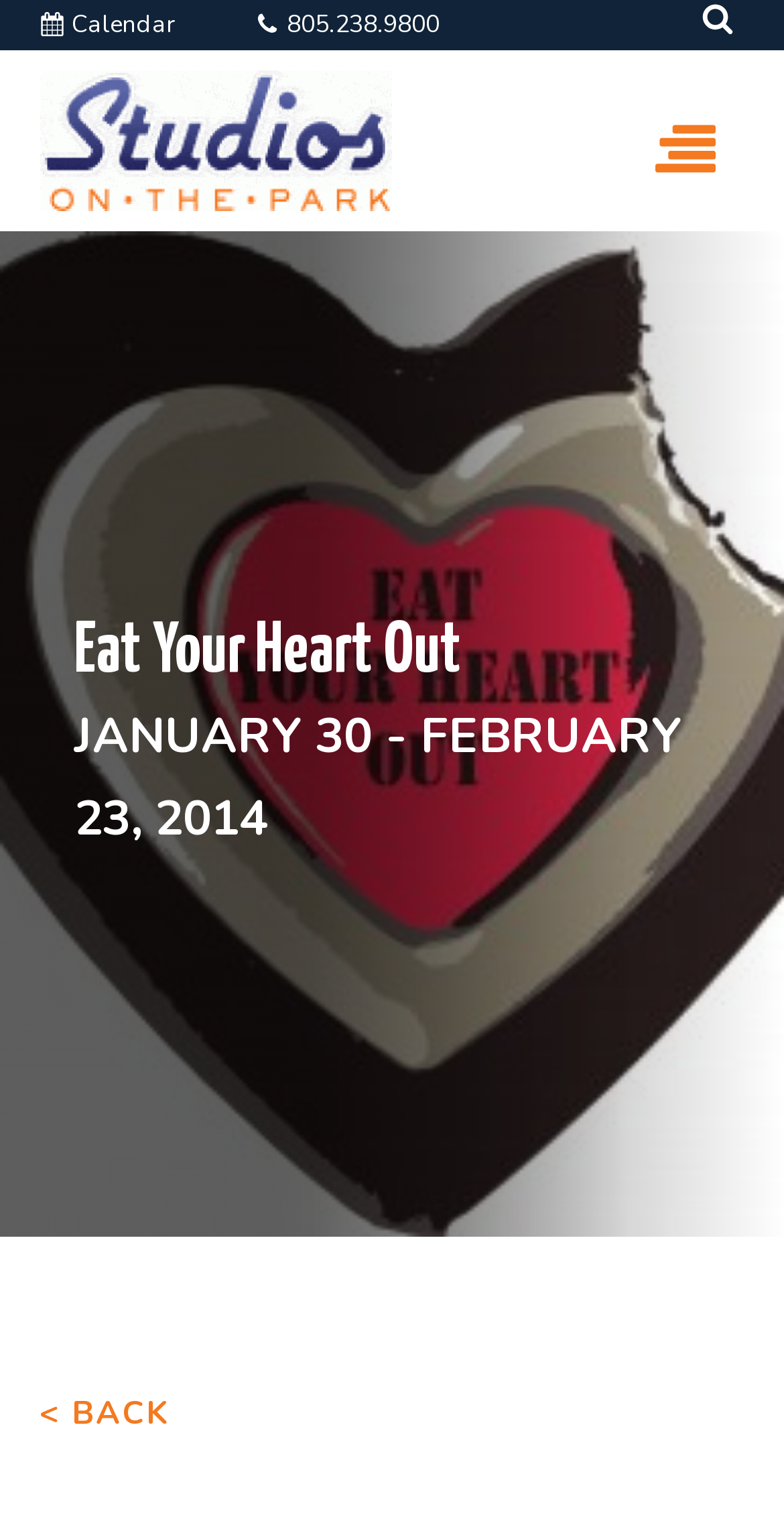Identify the coordinates of the bounding box for the element described below: "aria-label="Open search"". Return the coordinates as four float numbers between 0 and 1: [left, top, right, bottom].

[0.878, 0.0, 0.95, 0.024]